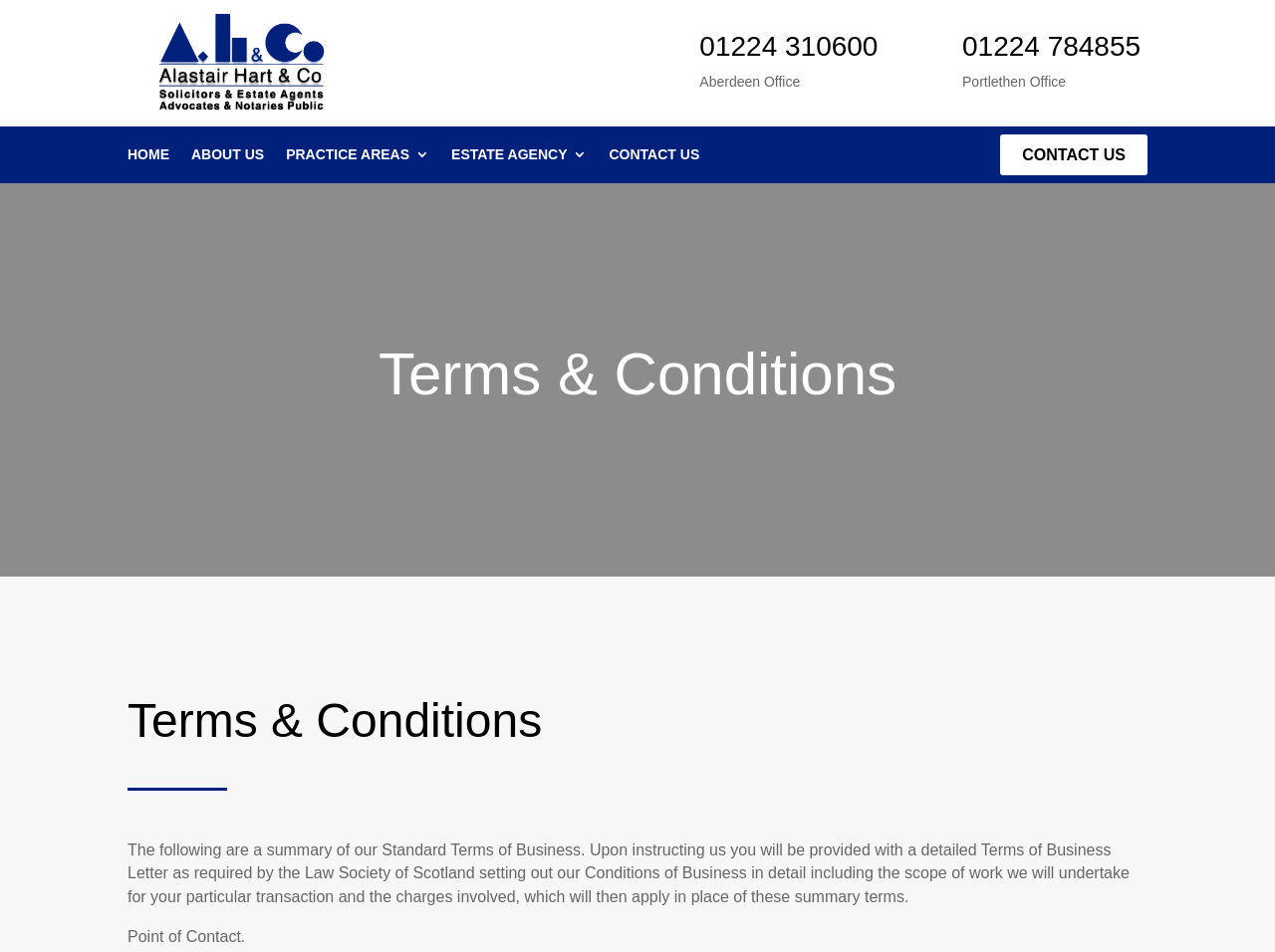Please identify the coordinates of the bounding box for the clickable region that will accomplish this instruction: "click the home link".

[0.1, 0.155, 0.133, 0.178]